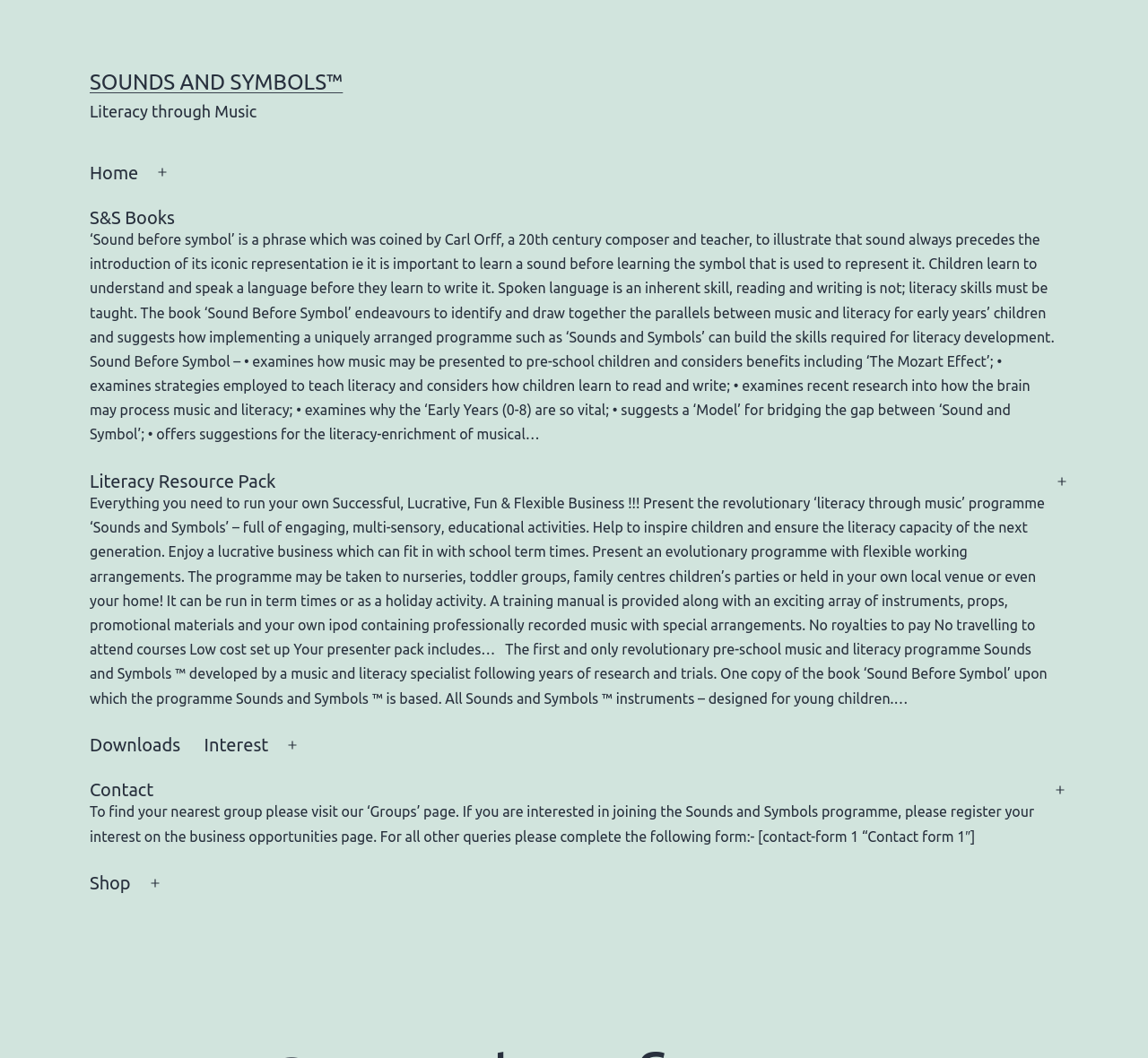What is the purpose of the 'Literacy Resource Pack'?
Based on the image, answer the question with a single word or brief phrase.

To run a successful business